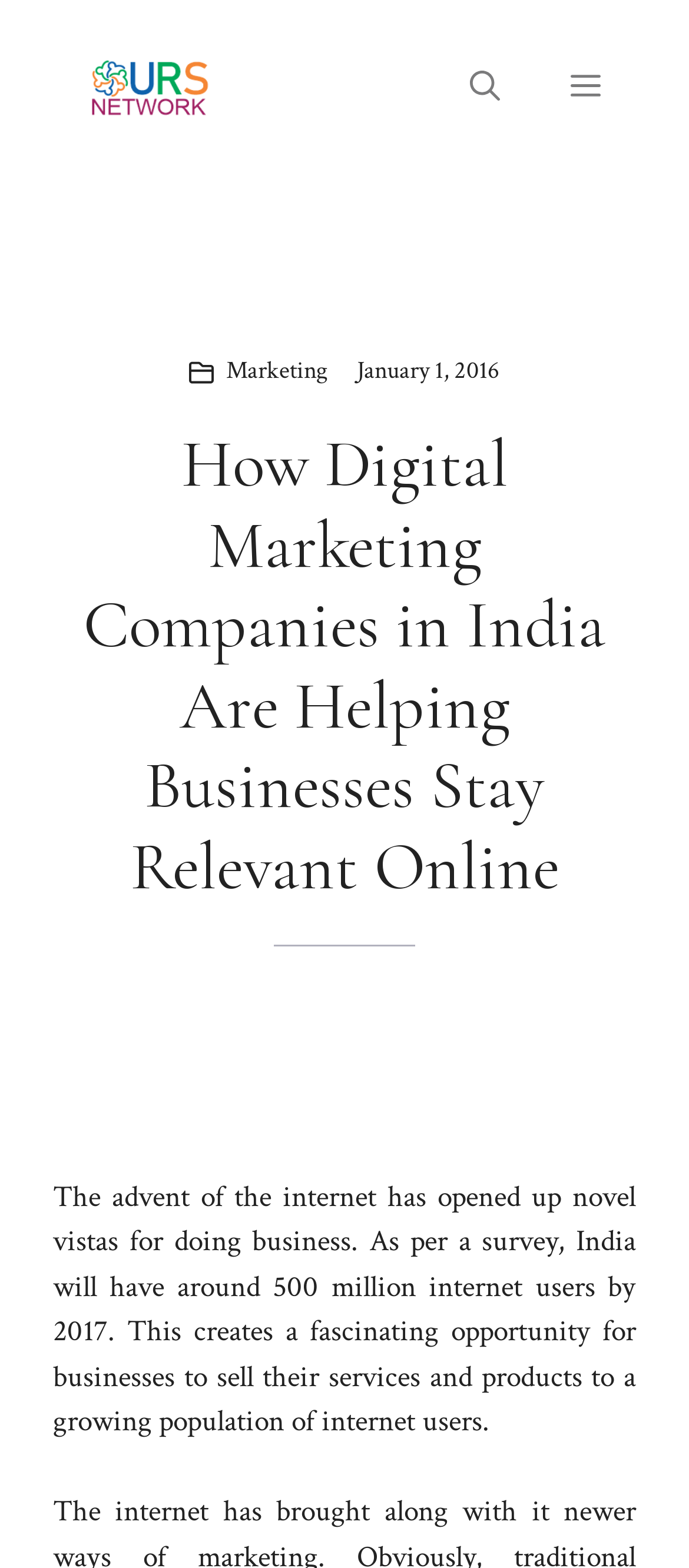Provide a thorough description of this webpage.

The webpage is about digital marketing companies in India and their role in helping businesses stay relevant online. At the top of the page, there is a banner that spans the entire width, containing a link to "Ours Network" with an accompanying image. To the right of the banner, there is a navigation section with a mobile toggle button, an "Open search" button, and a "Menu" button that controls the primary menu.

Below the banner, there is an image on the left side of the page, followed by a link to "Marketing" and a timestamp indicating the date "January 1, 2016". The main content of the page is headed by a title "How Digital Marketing Companies in India Are Helping Businesses Stay Relevant Online", which is followed by a paragraph of text that discusses the growth of internet users in India and the opportunities it presents for businesses. This text is positioned in the middle of the page, spanning most of its width.